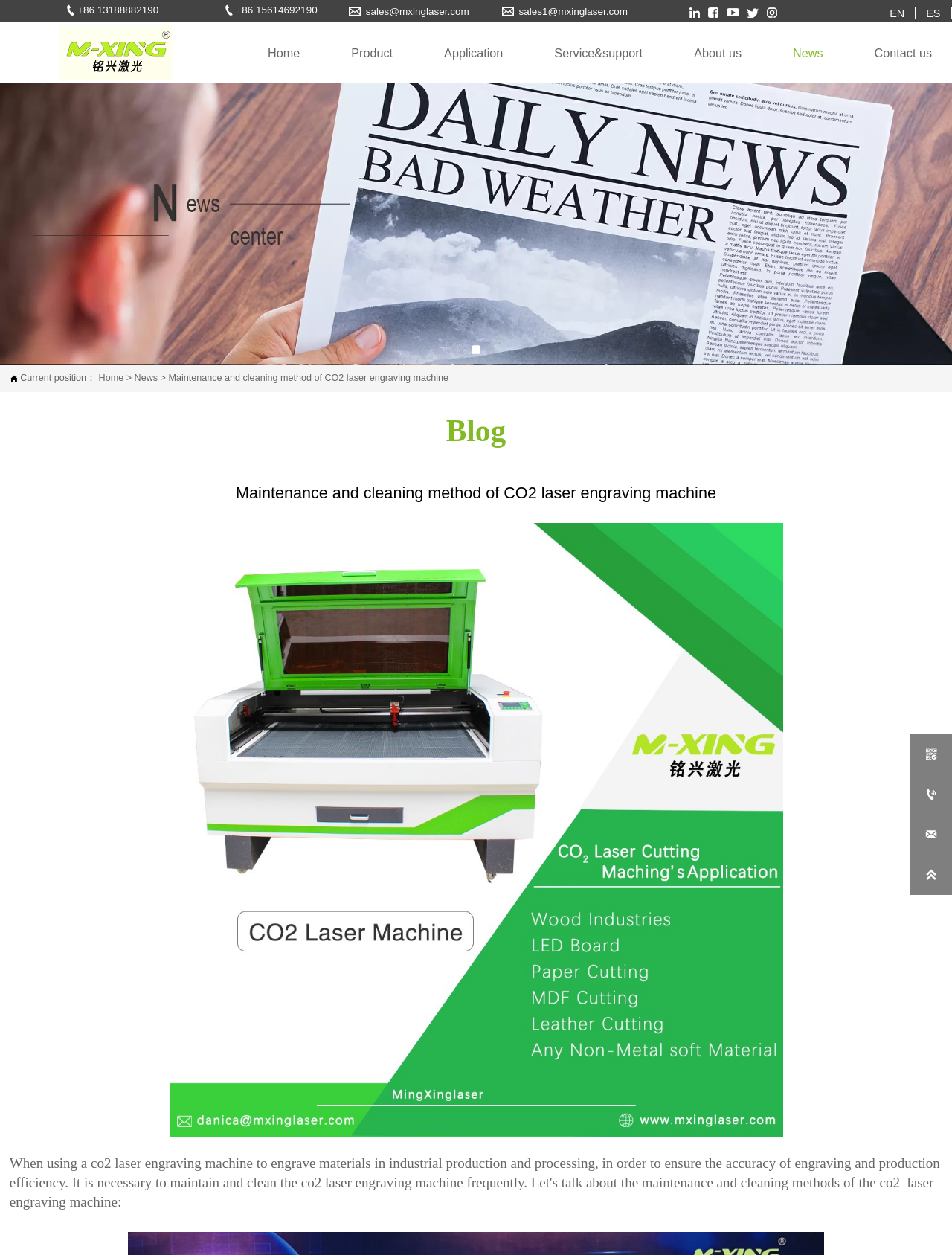What is the current page about?
Look at the image and answer the question with a single word or phrase.

CO2 laser engraving machine maintenance